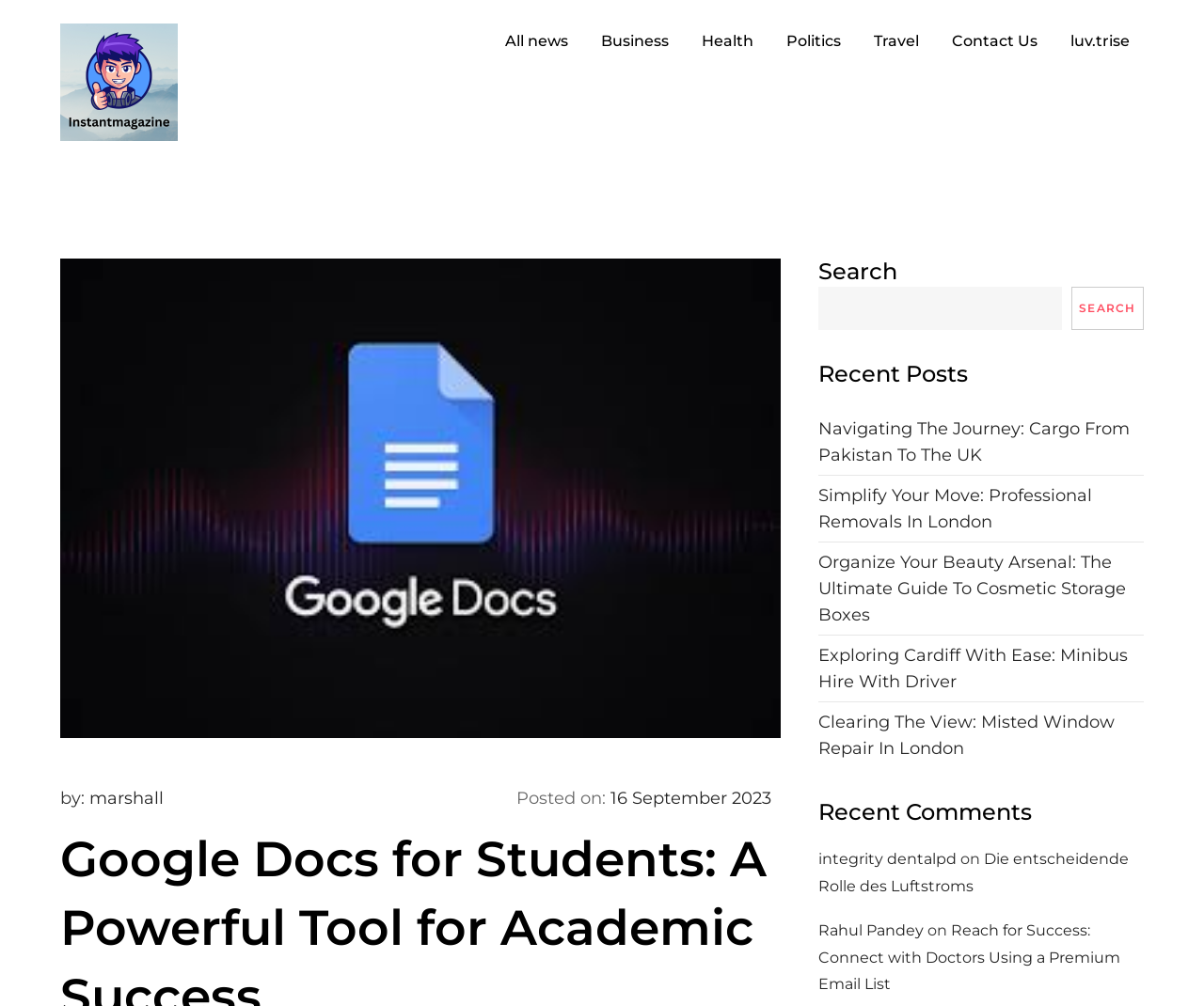Can you show the bounding box coordinates of the region to click on to complete the task described in the instruction: "Search for something"?

[0.68, 0.285, 0.882, 0.328]